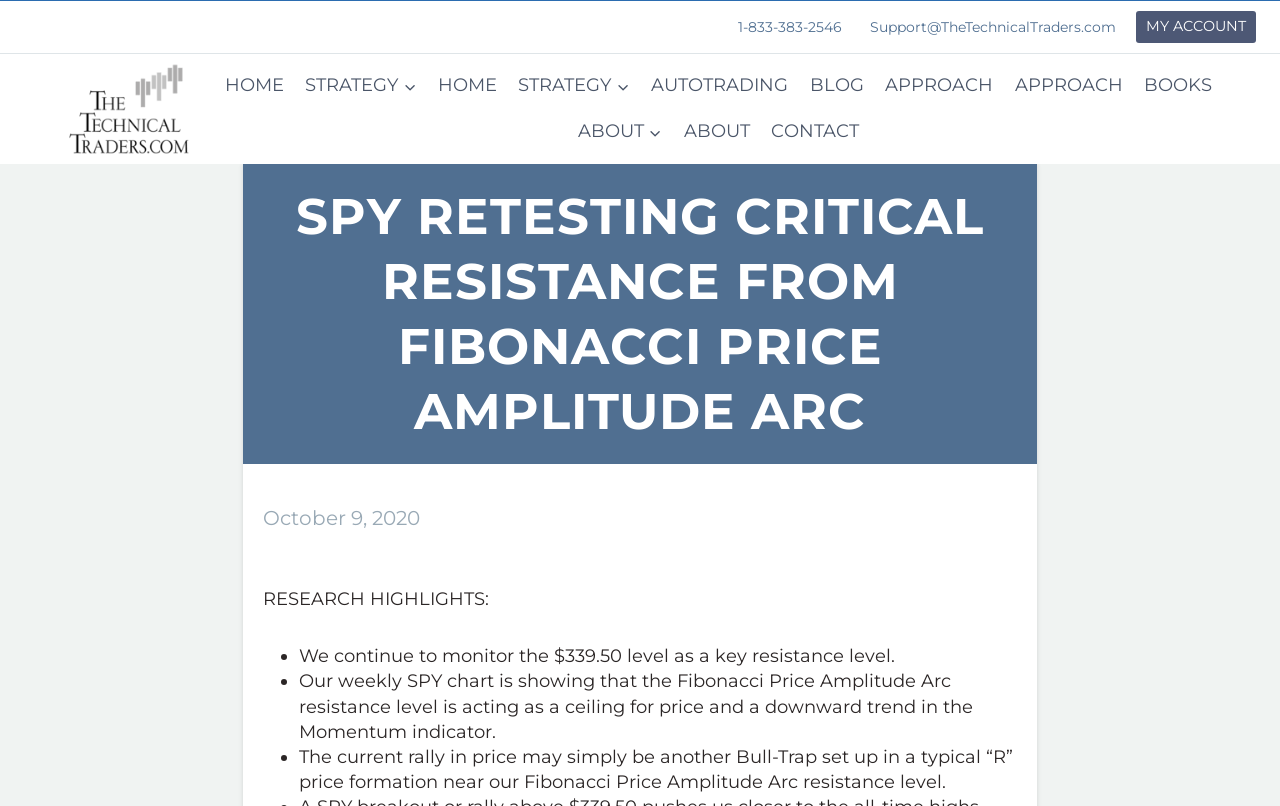Identify the bounding box for the element characterized by the following description: "HOME".

[0.334, 0.077, 0.397, 0.135]